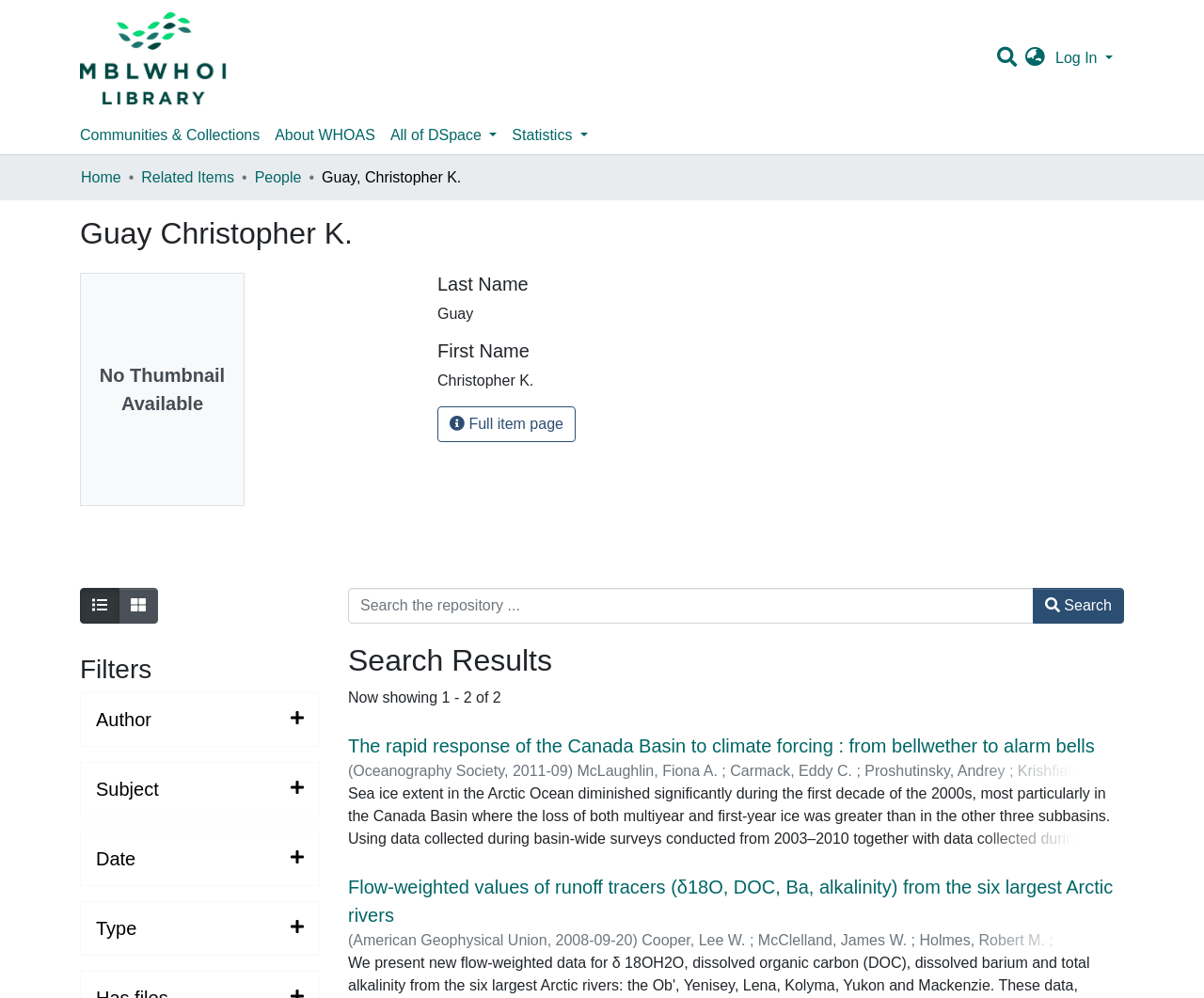How many search results are shown?
Look at the image and respond with a one-word or short-phrase answer.

2